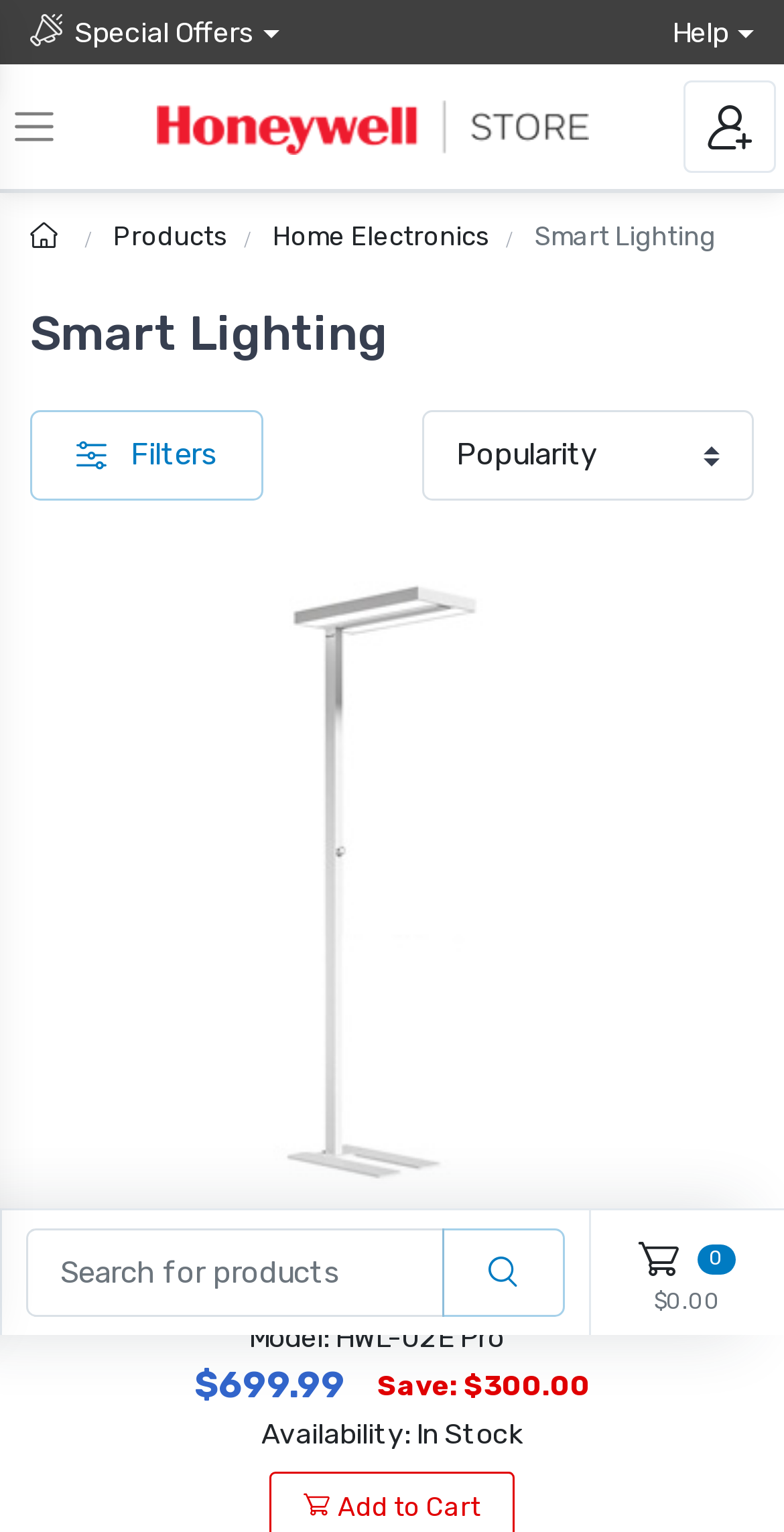Please find the bounding box coordinates of the clickable region needed to complete the following instruction: "Sign in to account". The bounding box coordinates must consist of four float numbers between 0 and 1, i.e., [left, top, right, bottom].

[0.872, 0.053, 0.99, 0.113]